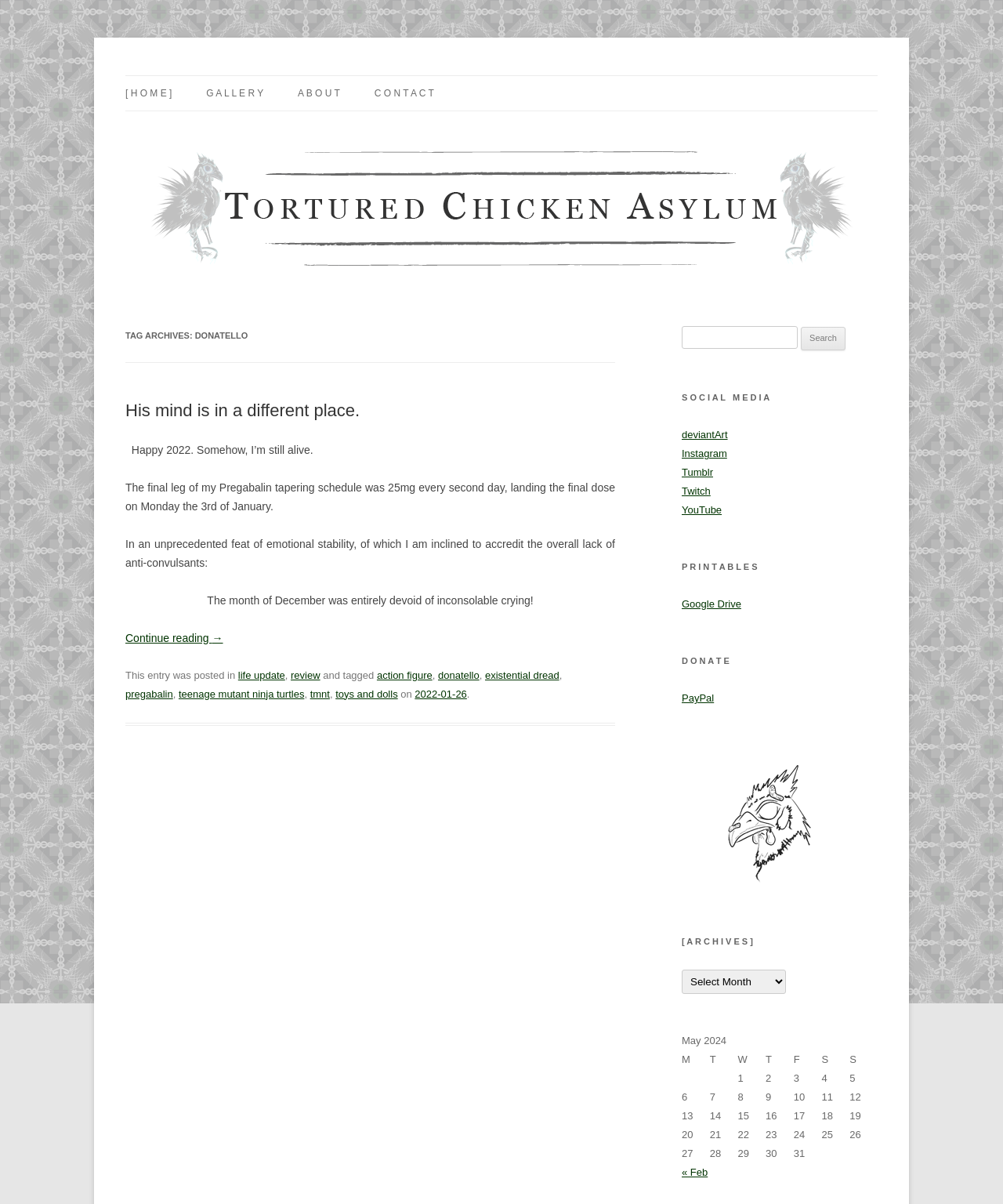Please identify the bounding box coordinates of the clickable area that will allow you to execute the instruction: "Go to the 'Interview Questions' section".

None